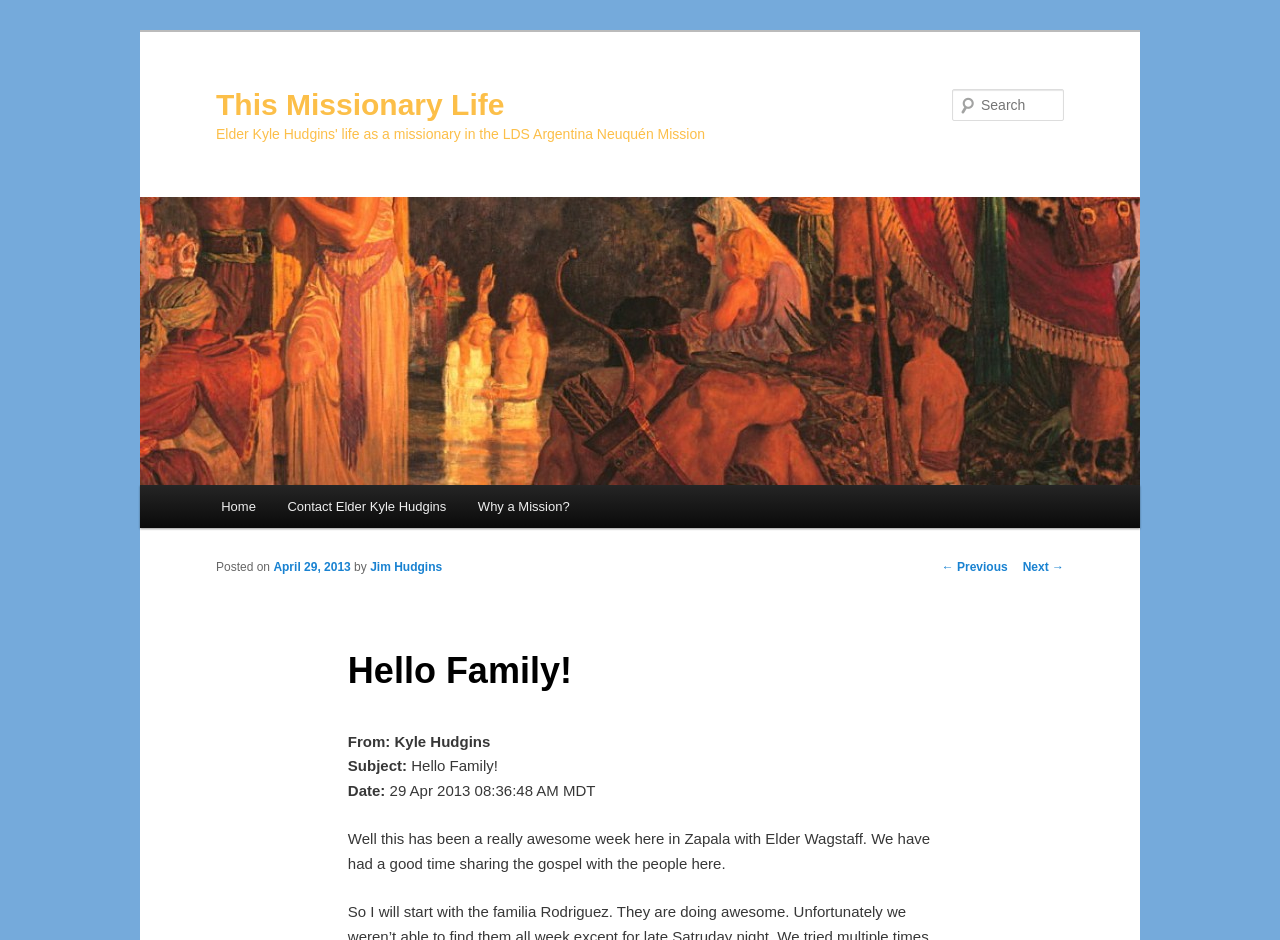Carefully observe the image and respond to the question with a detailed answer:
What is the location of the missionary?

The location of the missionary can be found in the text 'Well this has been a really awesome week here in Zapala with Elder Wagstaff.' which is the content of the post.